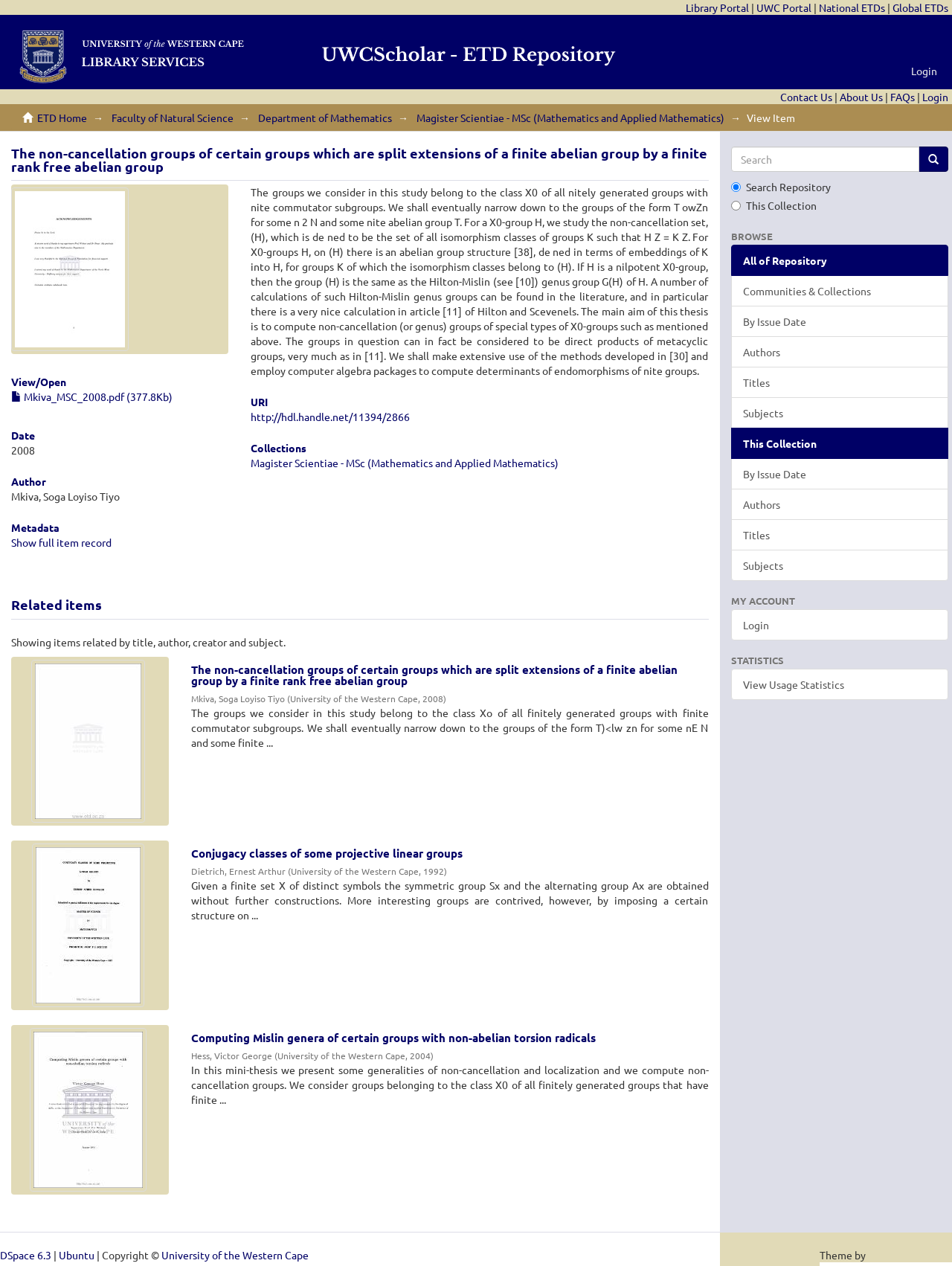What is the file size of the thesis?
Look at the image and provide a detailed response to the question.

I found the answer by looking at the link 'Mkiva_MSC_2008.pdf (377.8Kb)' which is located below the 'View/ Open' heading. The link indicates that the file size of the thesis is 377.8Kb.